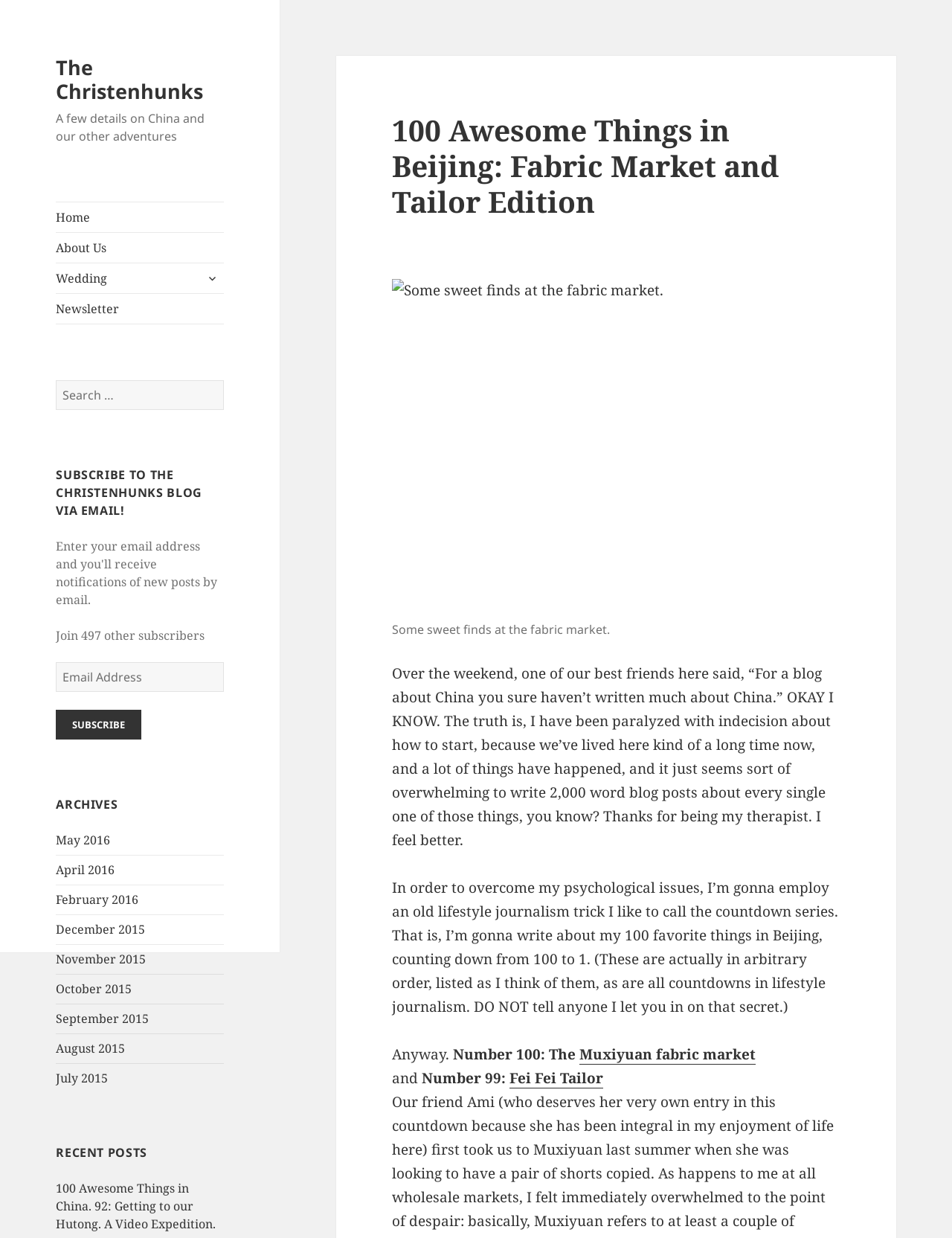Please reply to the following question using a single word or phrase: 
How many subscribers does the blog have?

497